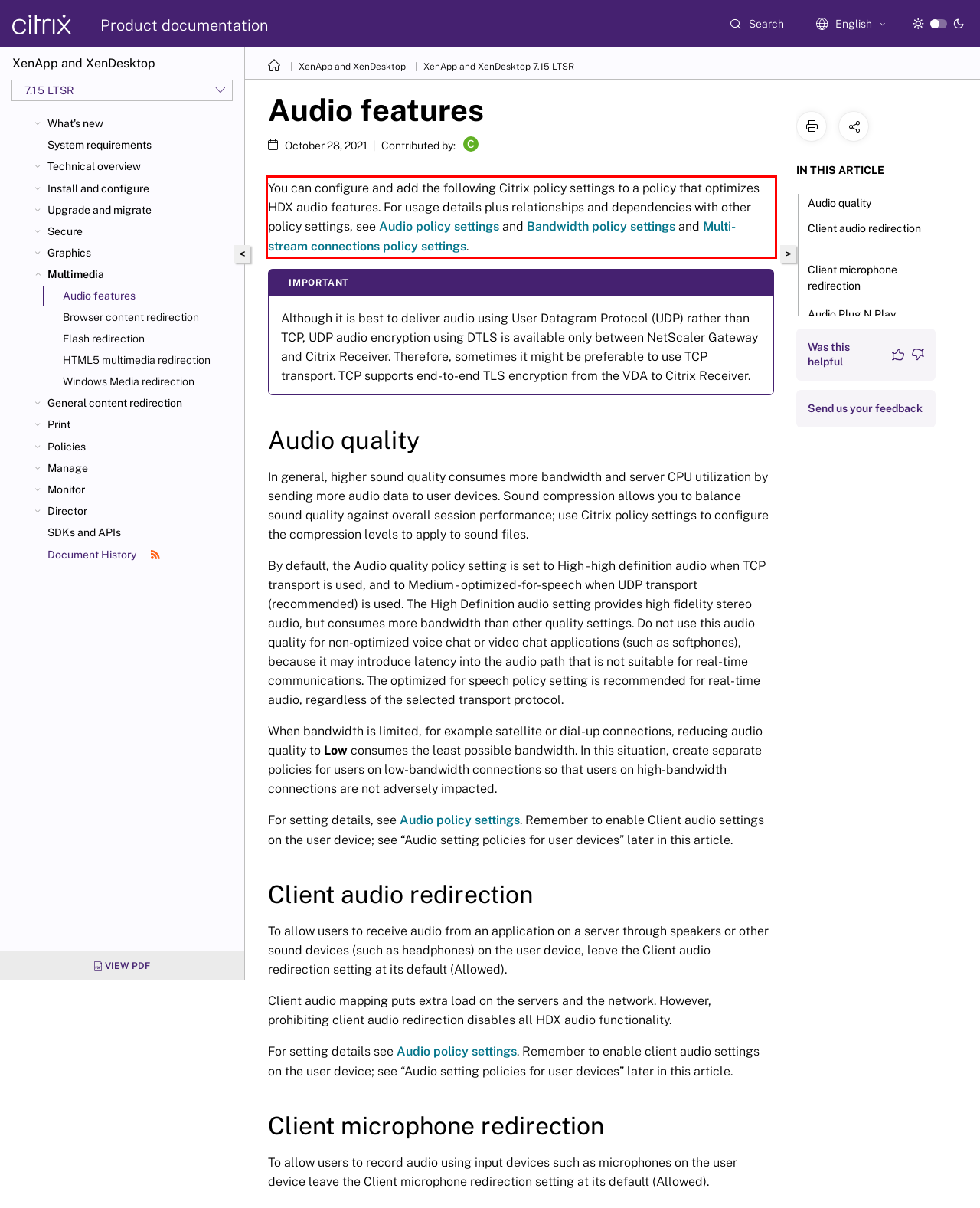Within the screenshot of the webpage, locate the red bounding box and use OCR to identify and provide the text content inside it.

You can configure and add the following Citrix policy settings to a policy that optimizes HDX audio features. For usage details plus relationships and dependencies with other policy settings, see Audio policy settings and Bandwidth policy settings and Multi-stream connections policy settings.